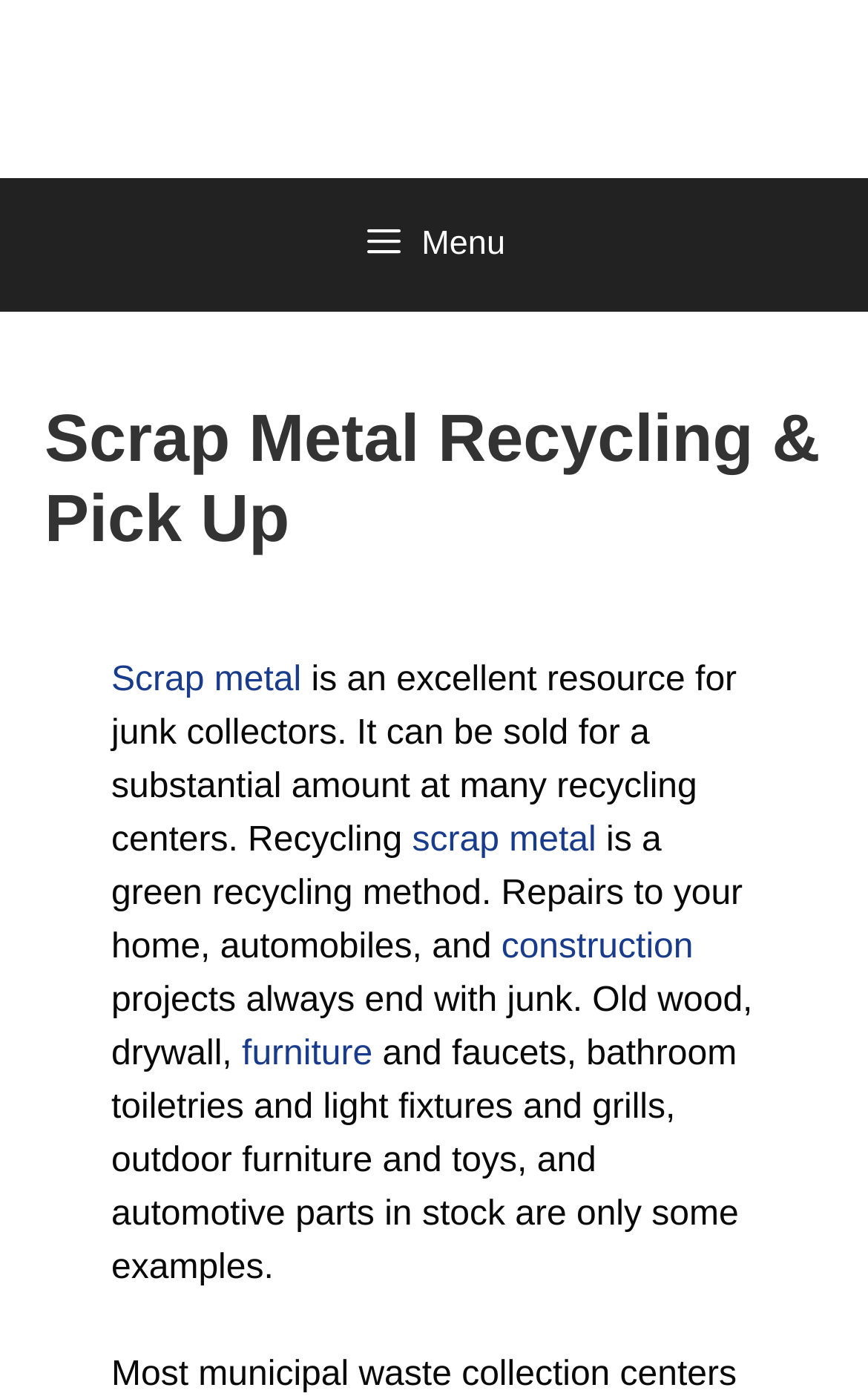Based on the image, provide a detailed and complete answer to the question: 
What is an example of junk from construction projects?

The webpage lists old wood, drywall, and other items as examples of junk that can result from construction projects, repairs to homes, and automobiles.